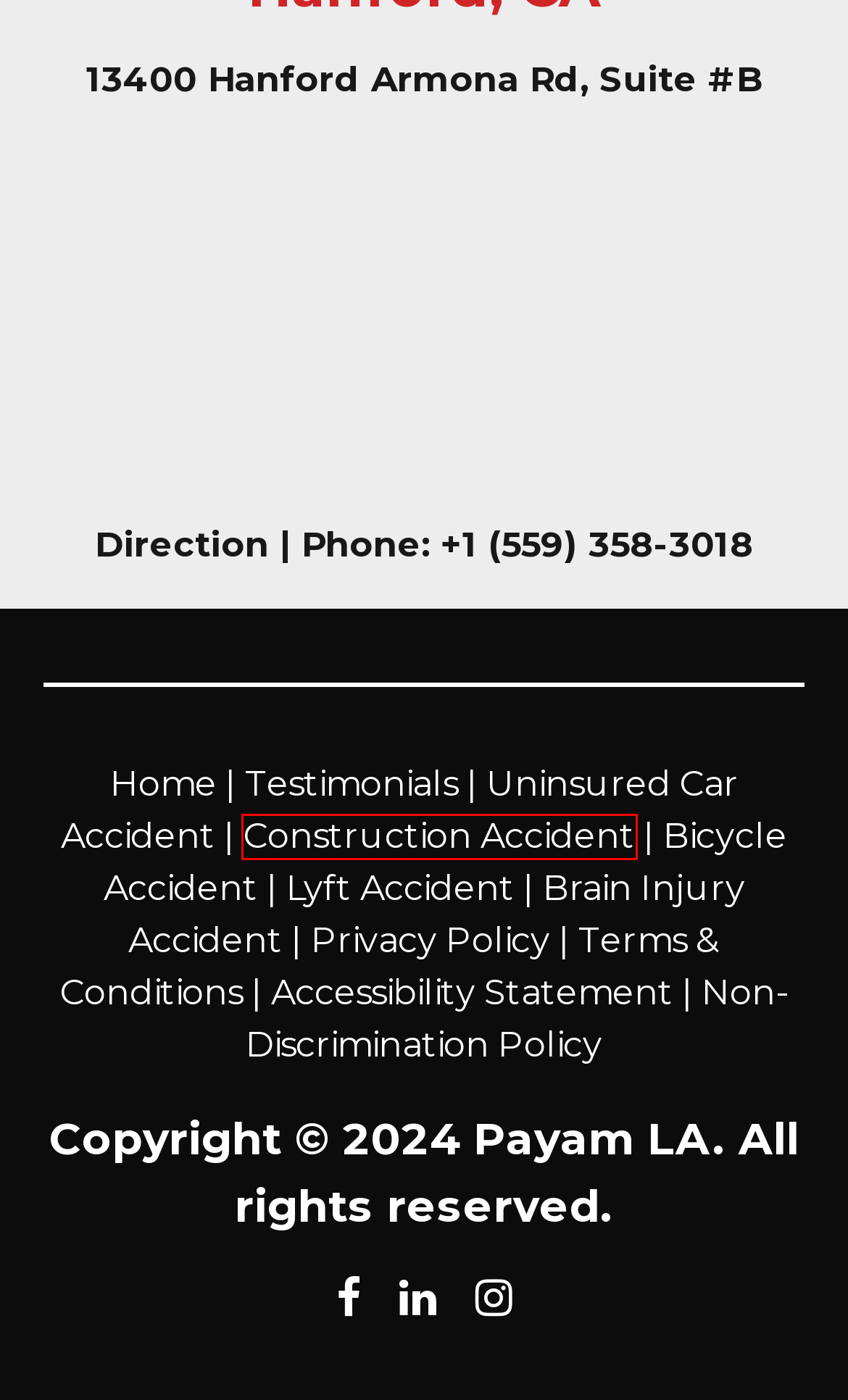Examine the screenshot of a webpage with a red bounding box around an element. Then, select the webpage description that best represents the new page after clicking the highlighted element. Here are the descriptions:
A. Non-Discrimination Policy - Payam Law | Los Angeles Personal Injury Accident Attorneys
B. Best Uninsured Car Accident Attorney - Payam Law | Los Angeles Personal Injury Accident Attorneys
C. Payam Law | Los Angeles Personal Injury Accident Attorneys
D. Terms & Conditions - Payam Law | Los Angeles Personal Injury Accident Attorneys
E. Best Brain Injury Attorney - Payam Law | Los Angeles Personal Injury Accident Attorneys
F. Top Rated Reviews - Payam Law | Los Angeles Personal Injury Accident Attorneys
G. Privacy Policy - Payam Law | Los Angeles Personal Injury Accident Attorneys
H. Best Construction Accident Attorney - Payam Law | Los Angeles Personal Injury Accident Attorneys

H